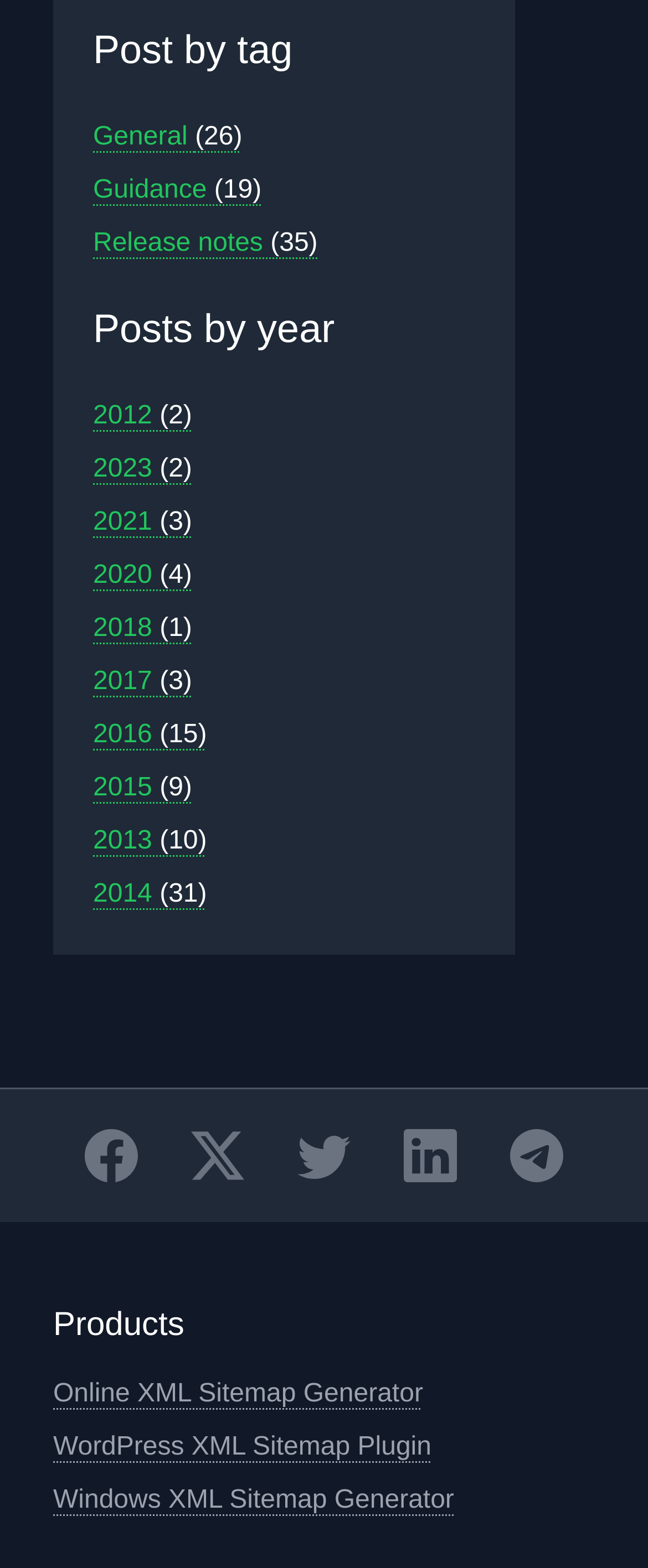Identify the bounding box coordinates of the element to click to follow this instruction: 'Visit Facebook social media page'. Ensure the coordinates are four float values between 0 and 1, provided as [left, top, right, bottom].

[0.09, 0.703, 0.254, 0.771]